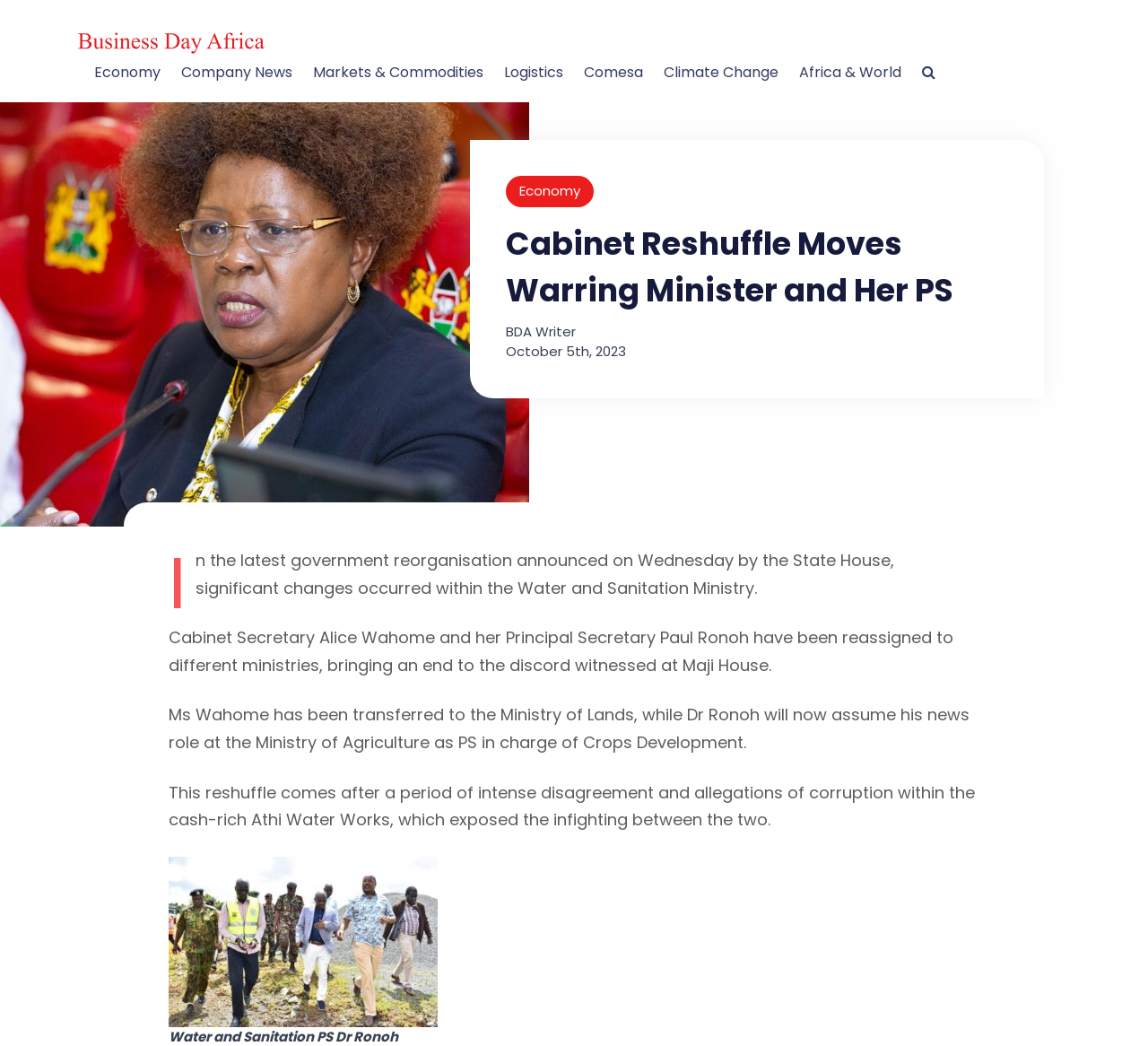Identify the bounding box coordinates of the element that should be clicked to fulfill this task: "Click the image of Water and Sanitation PS Dr Ronoh". The coordinates should be provided as four float numbers between 0 and 1, i.e., [left, top, right, bottom].

[0.147, 0.819, 0.381, 0.982]